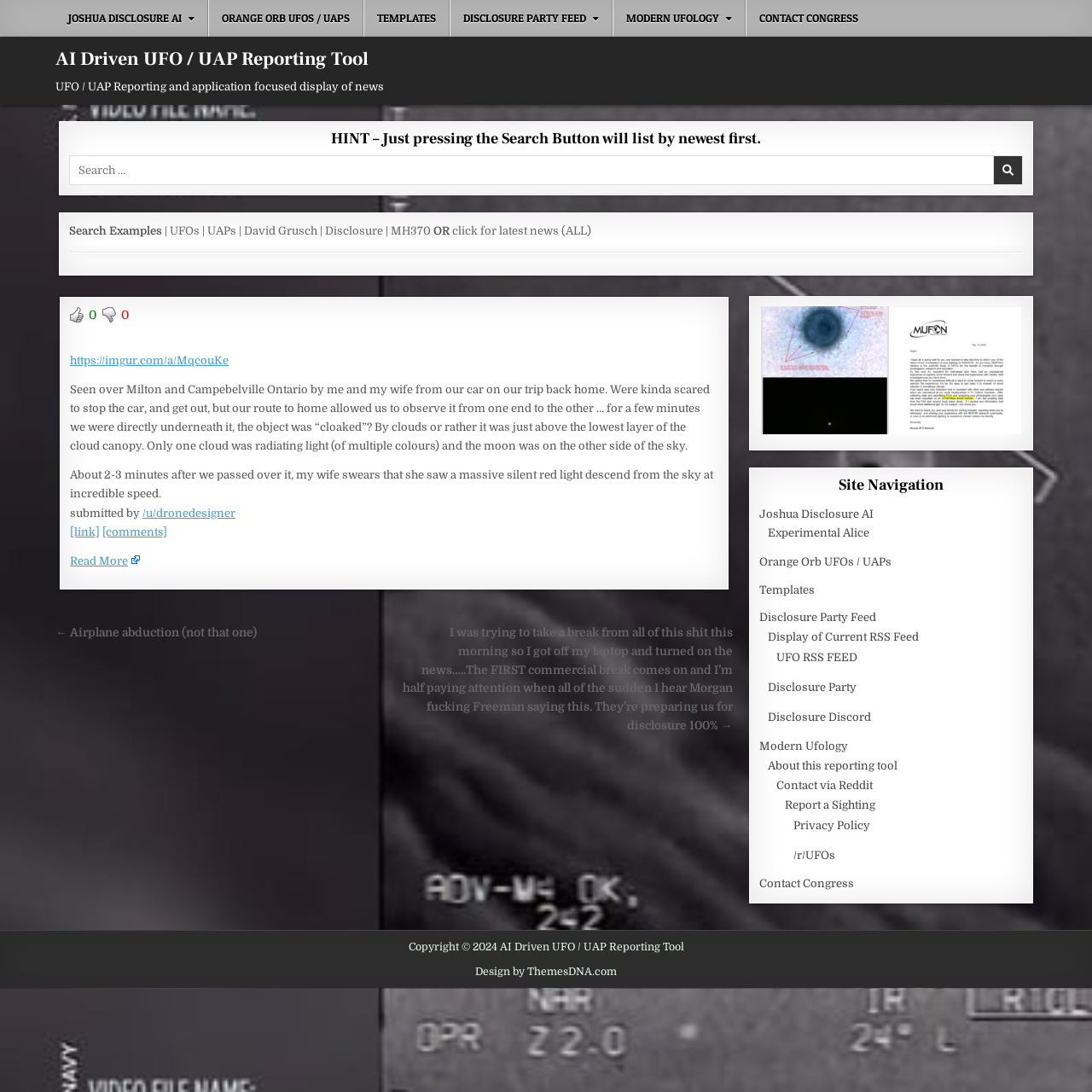Please identify the bounding box coordinates of the area that needs to be clicked to fulfill the following instruction: "Visit the Disclosure Party Feed."

[0.696, 0.56, 0.803, 0.571]